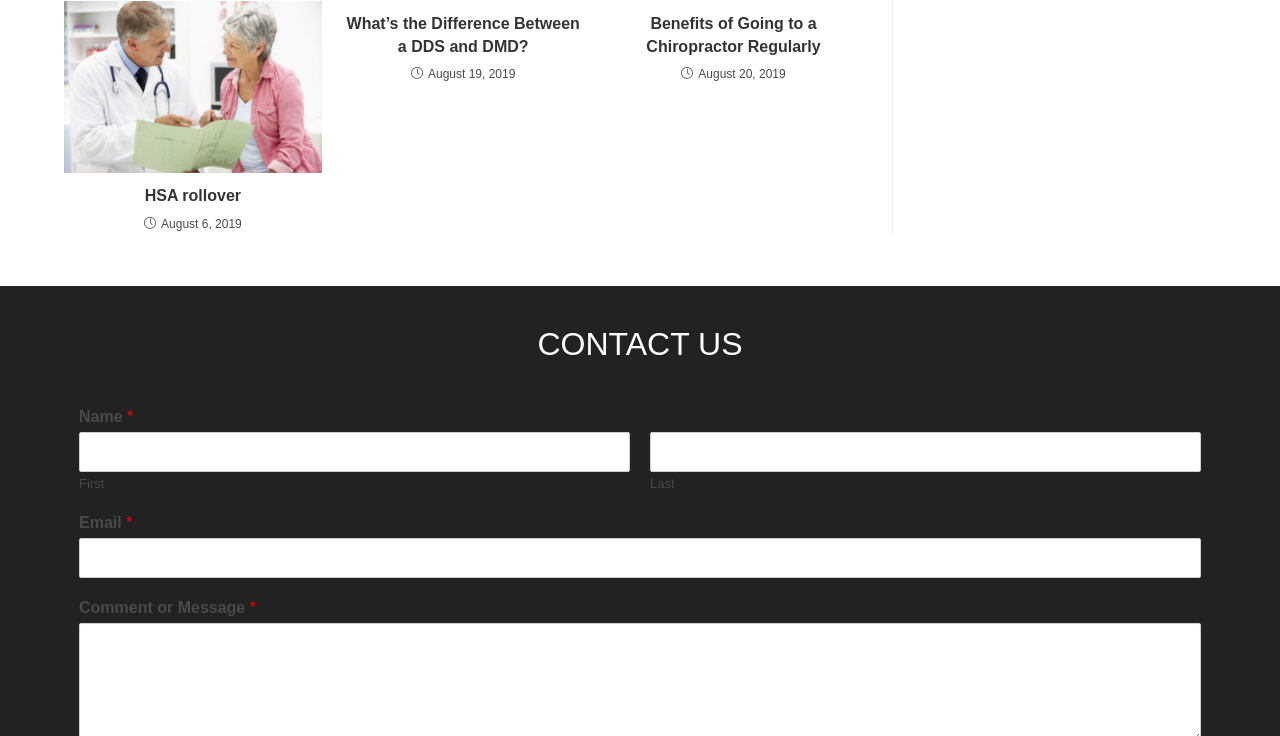Respond to the question below with a concise word or phrase:
When was the second article published?

August 19, 2019